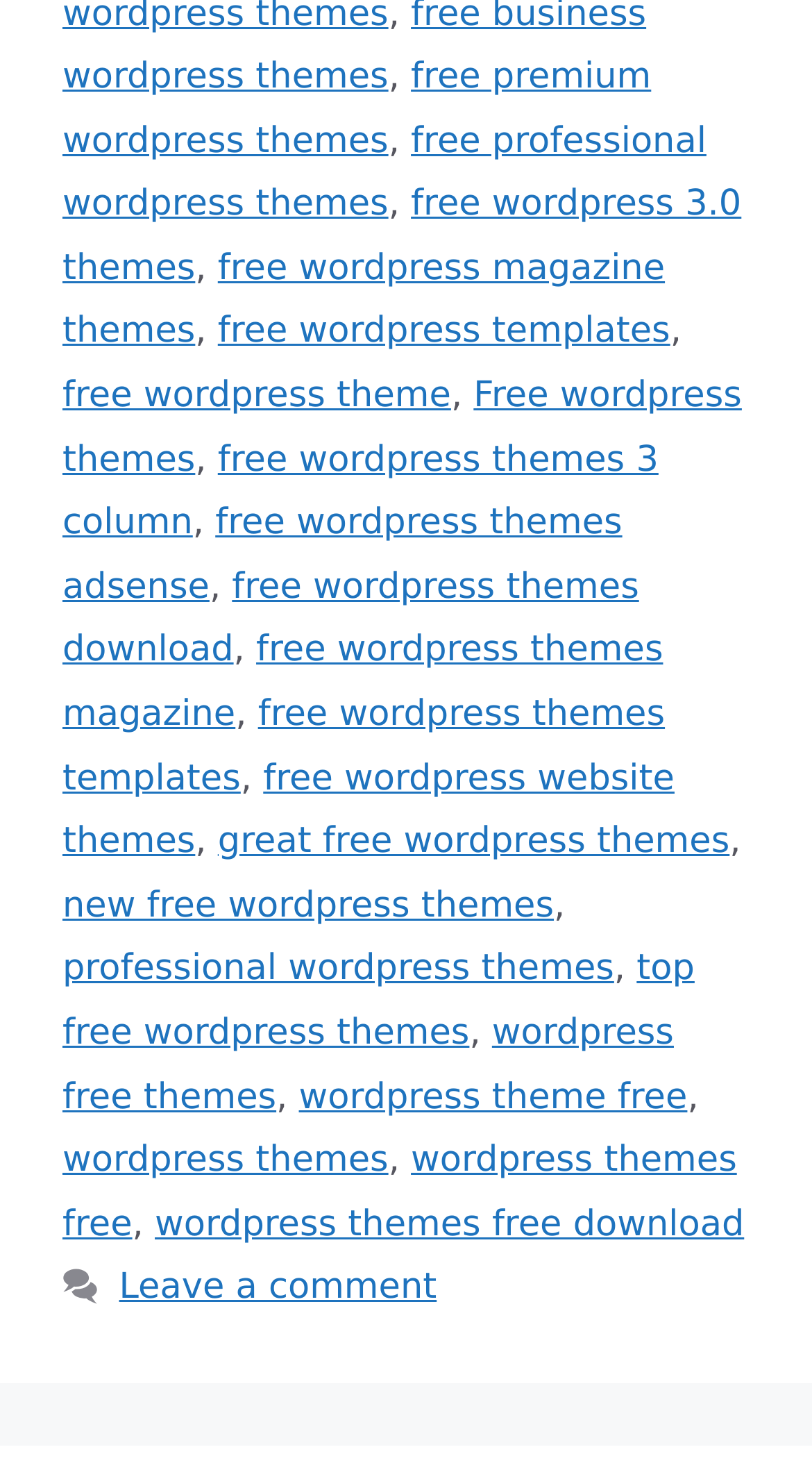Locate the UI element that matches the description wordpress themes in the webpage screenshot. Return the bounding box coordinates in the format (top-left x, top-left y, bottom-right x, bottom-right y), with values ranging from 0 to 1.

[0.077, 0.771, 0.478, 0.799]